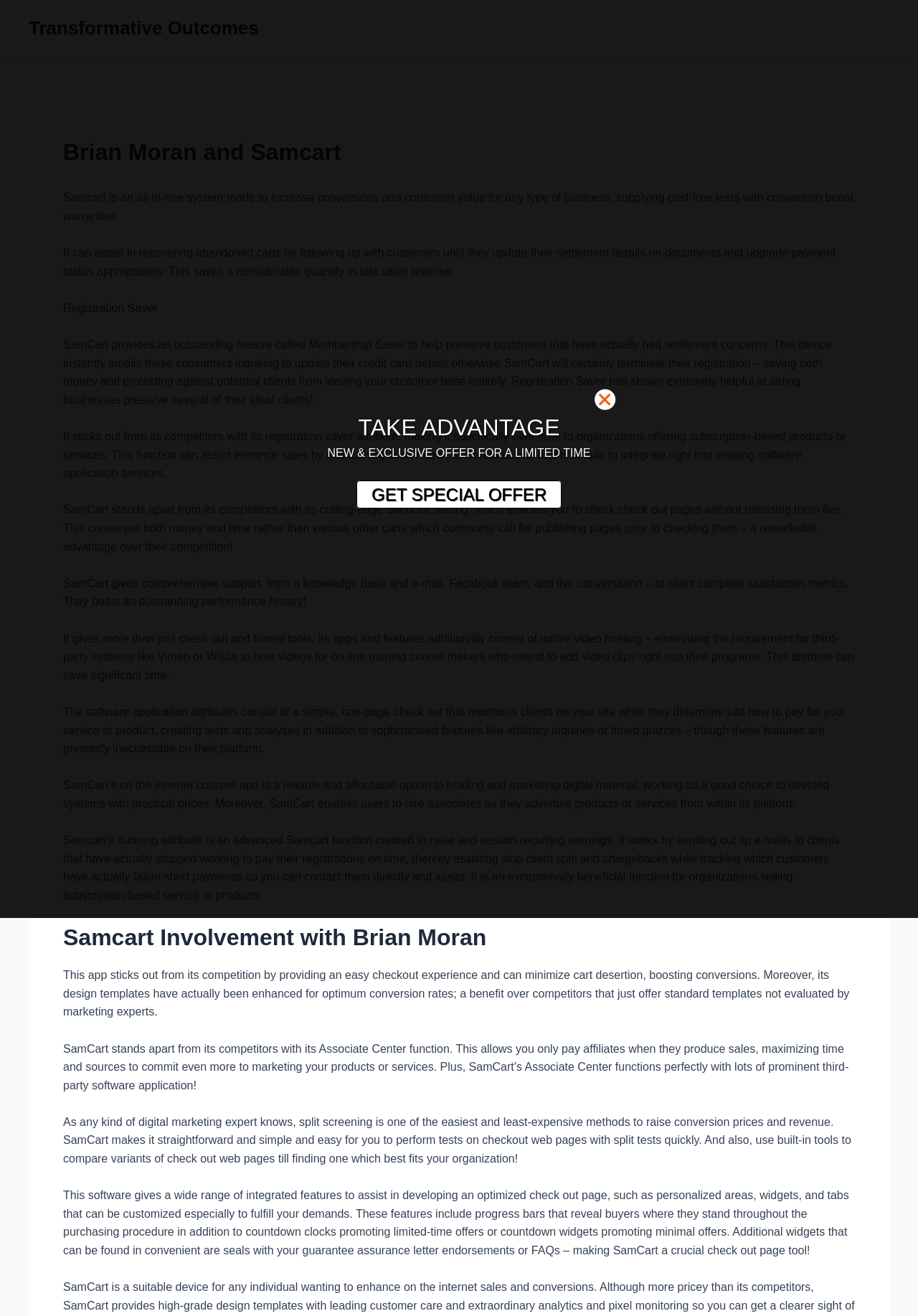What is Samcart?
Relying on the image, give a concise answer in one word or a brief phrase.

all-in-one system